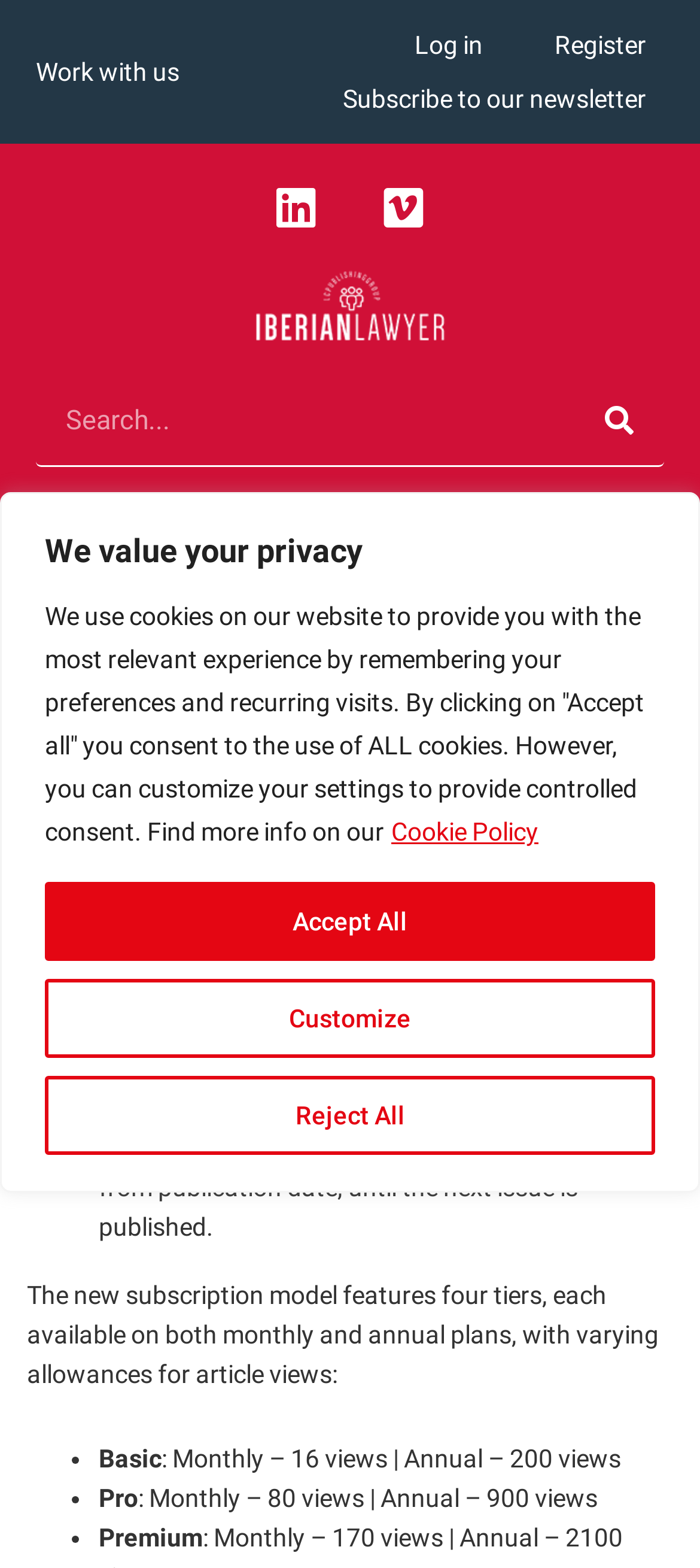Use a single word or phrase to answer the question:
What is the benefit of the free access period?

Access to news articles